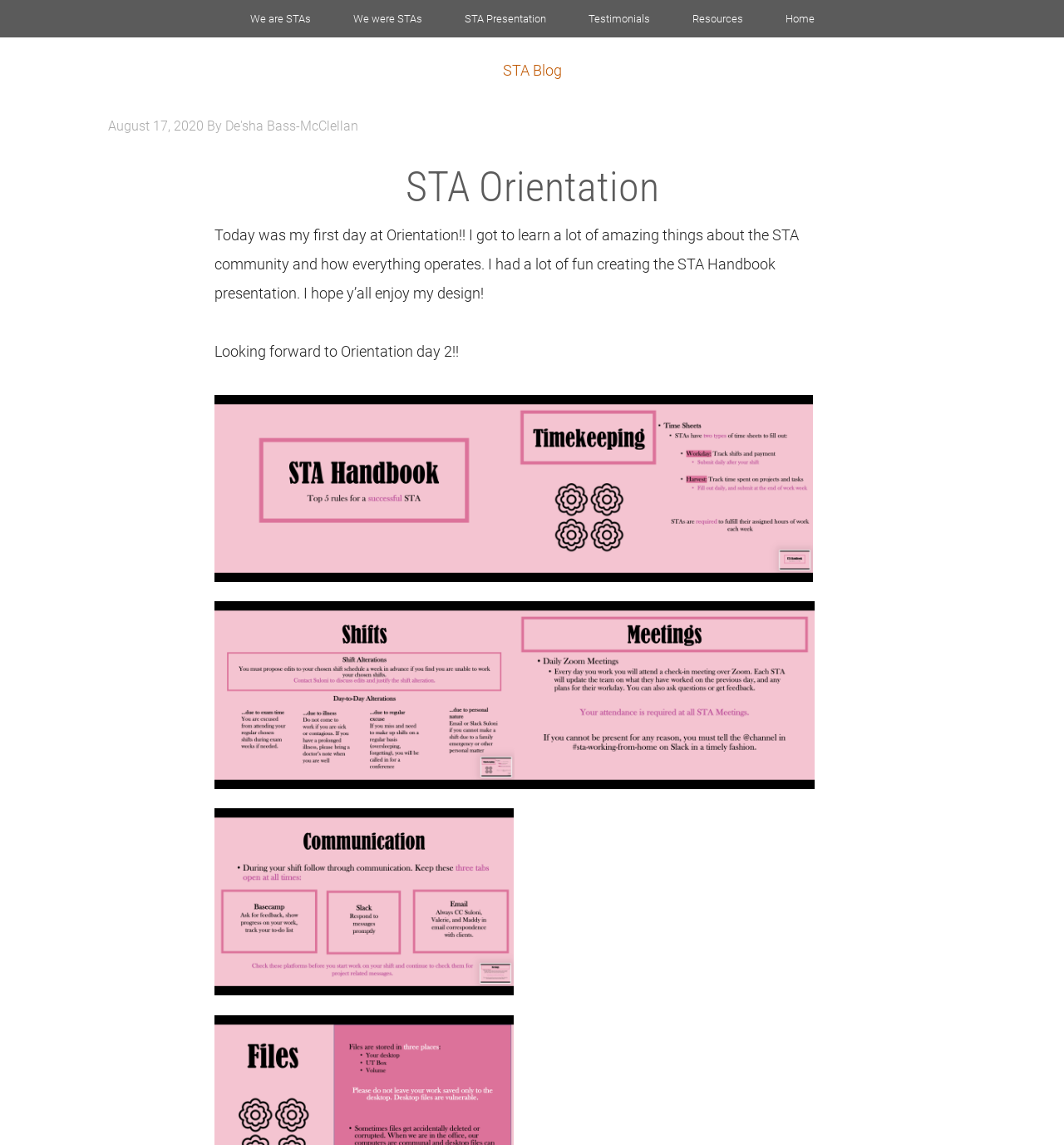Determine the bounding box for the UI element that matches this description: "We were STAs".

[0.313, 0.0, 0.415, 0.033]